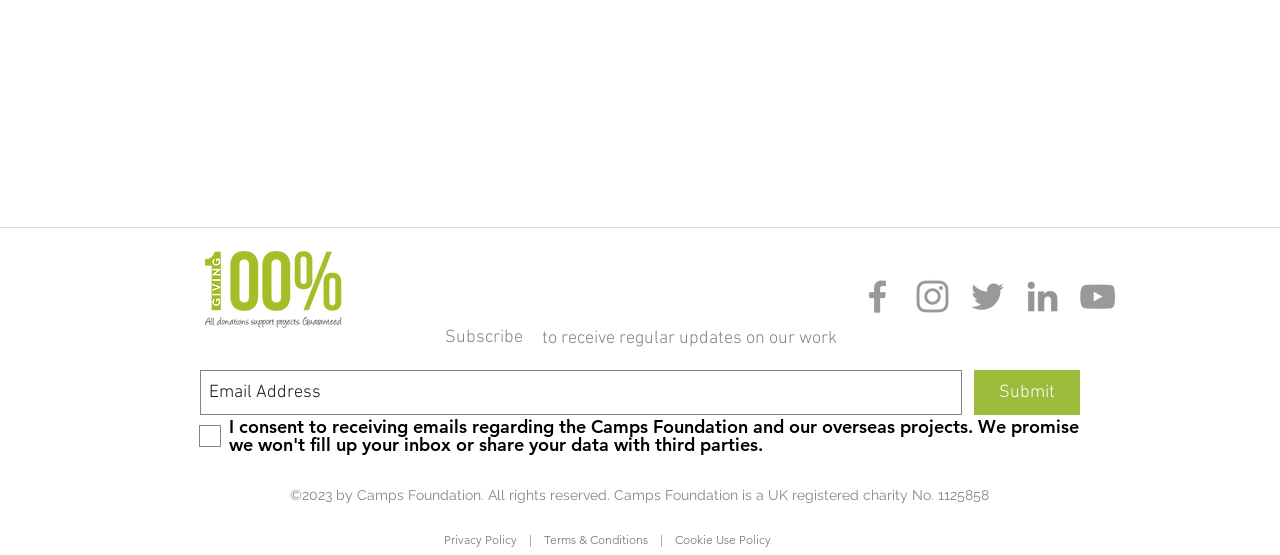Please specify the bounding box coordinates for the clickable region that will help you carry out the instruction: "Enter Email Address".

[0.156, 0.667, 0.752, 0.748]